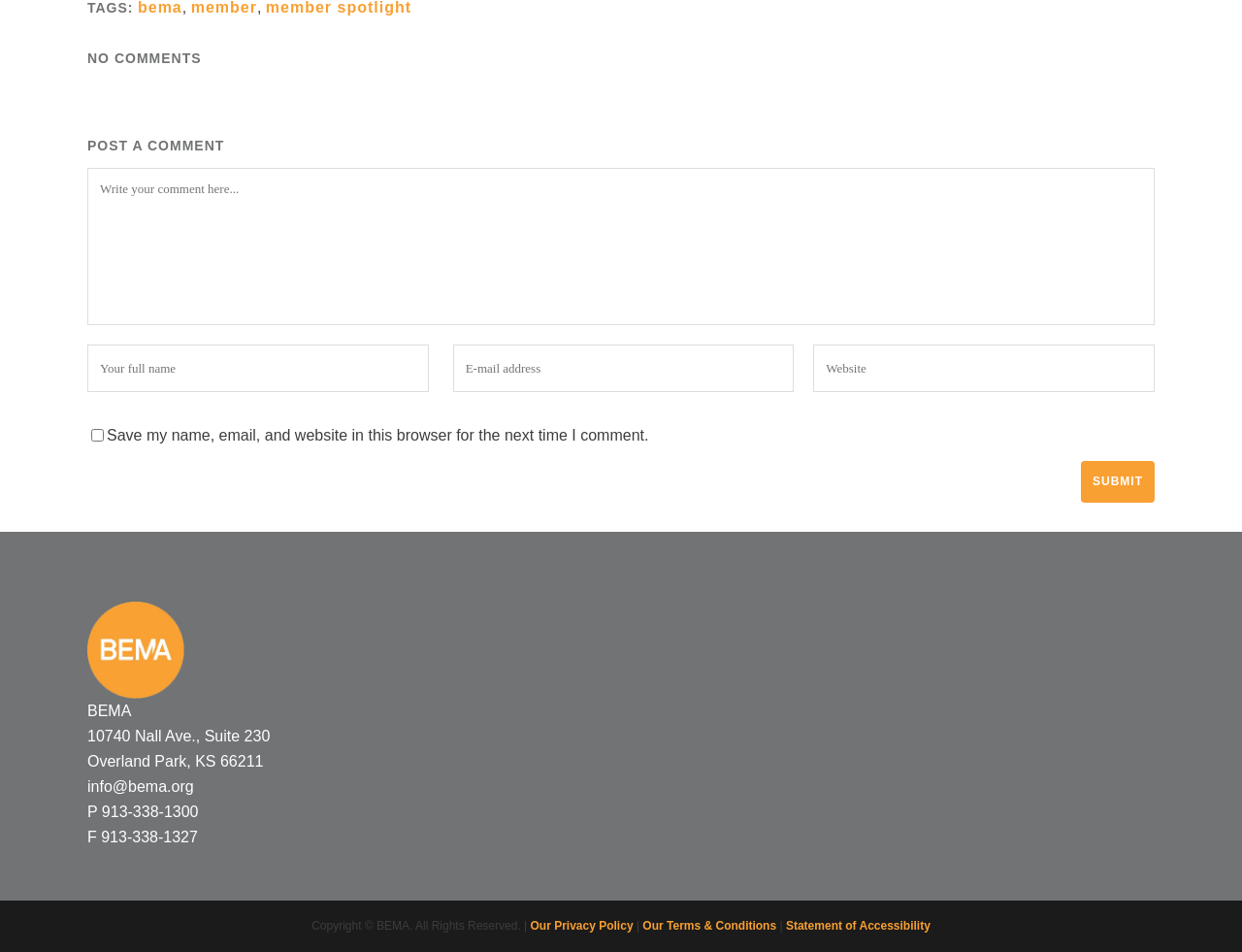What is the address of BEMA?
Using the image, respond with a single word or phrase.

10740 Nall Ave., Suite 230, Overland Park, KS 66211